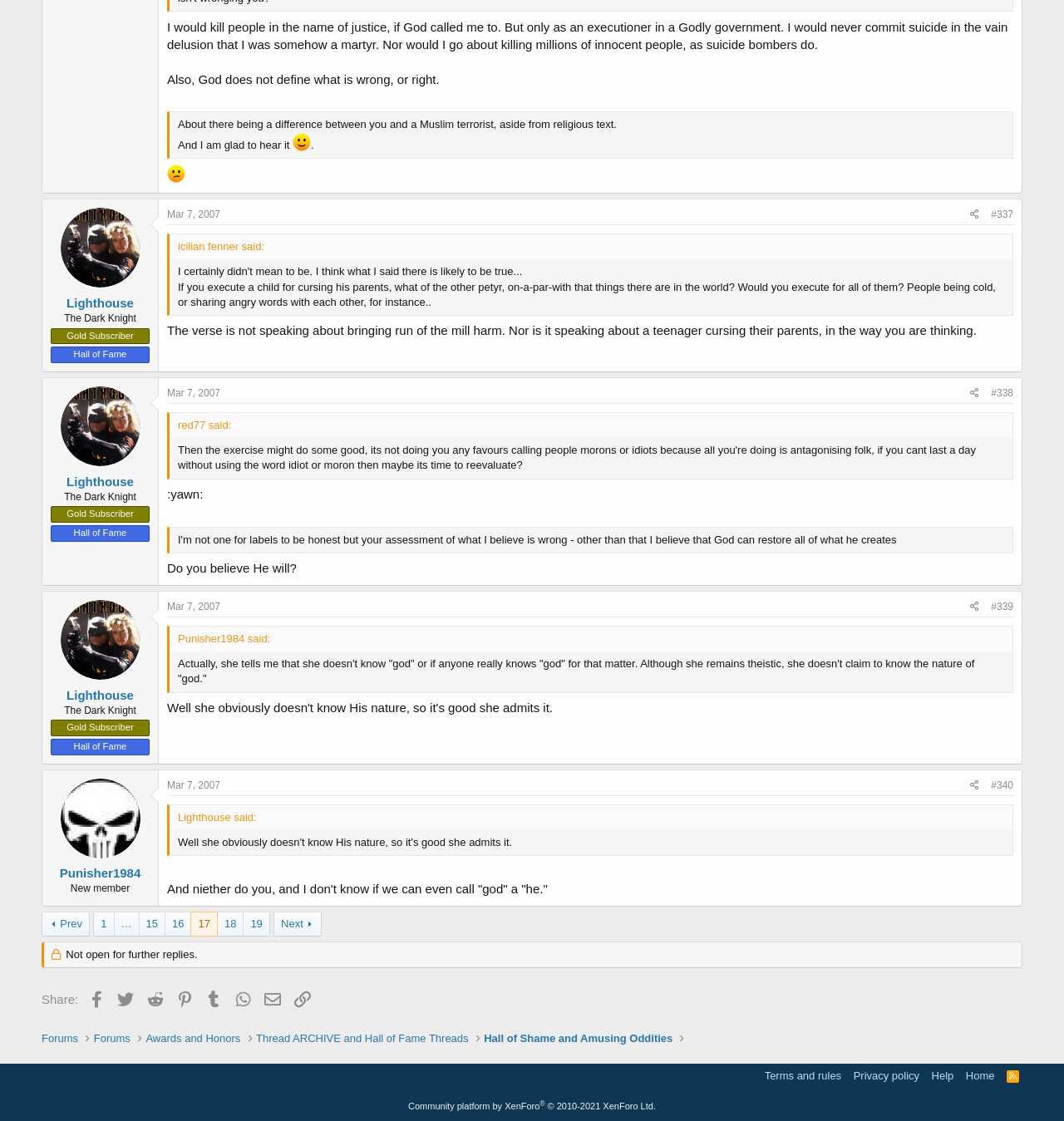Utilize the details in the image to give a detailed response to the question: What is the text of the first blockquote in the second article?

I found the second article element and looked at the first blockquote element inside it, which has the text 'icilian fenner said:'.